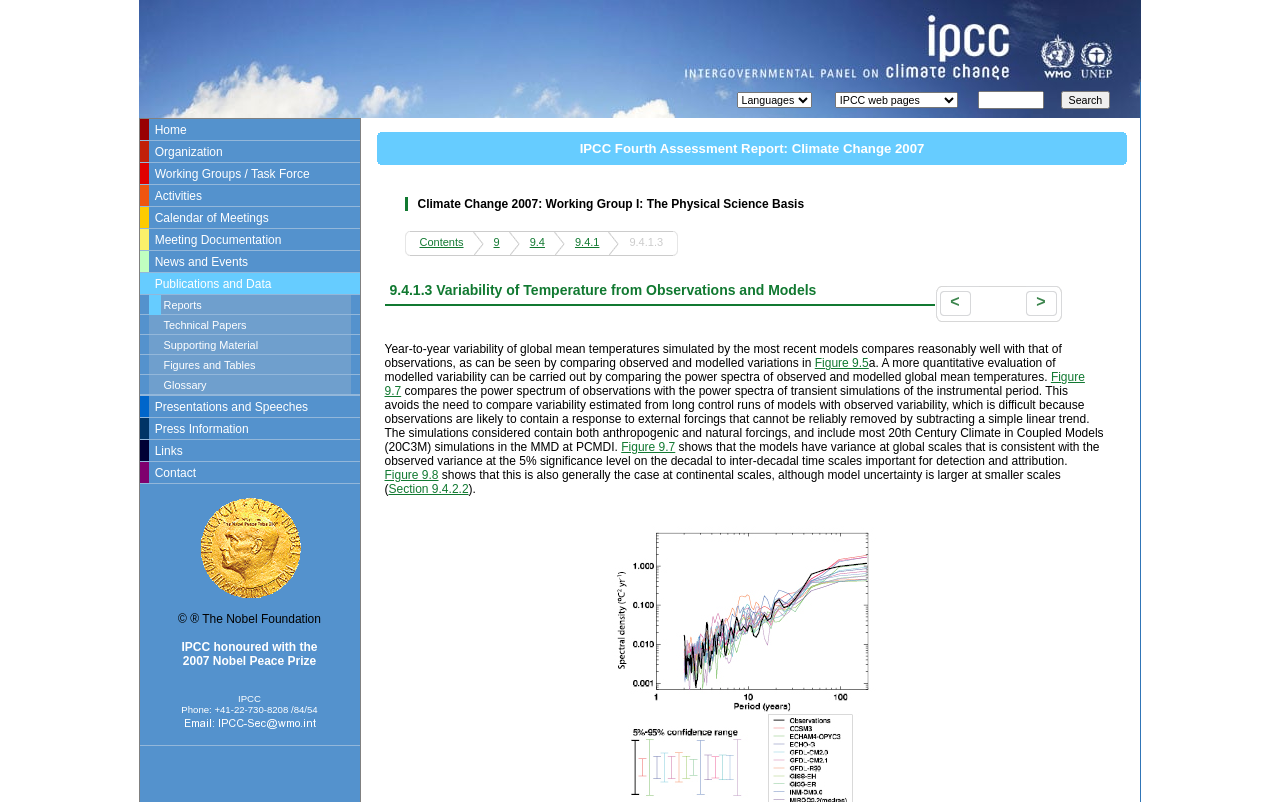Identify the bounding box of the UI element described as follows: "Contents". Provide the coordinates as four float numbers in the range of 0 to 1 [left, top, right, bottom].

[0.32, 0.289, 0.378, 0.318]